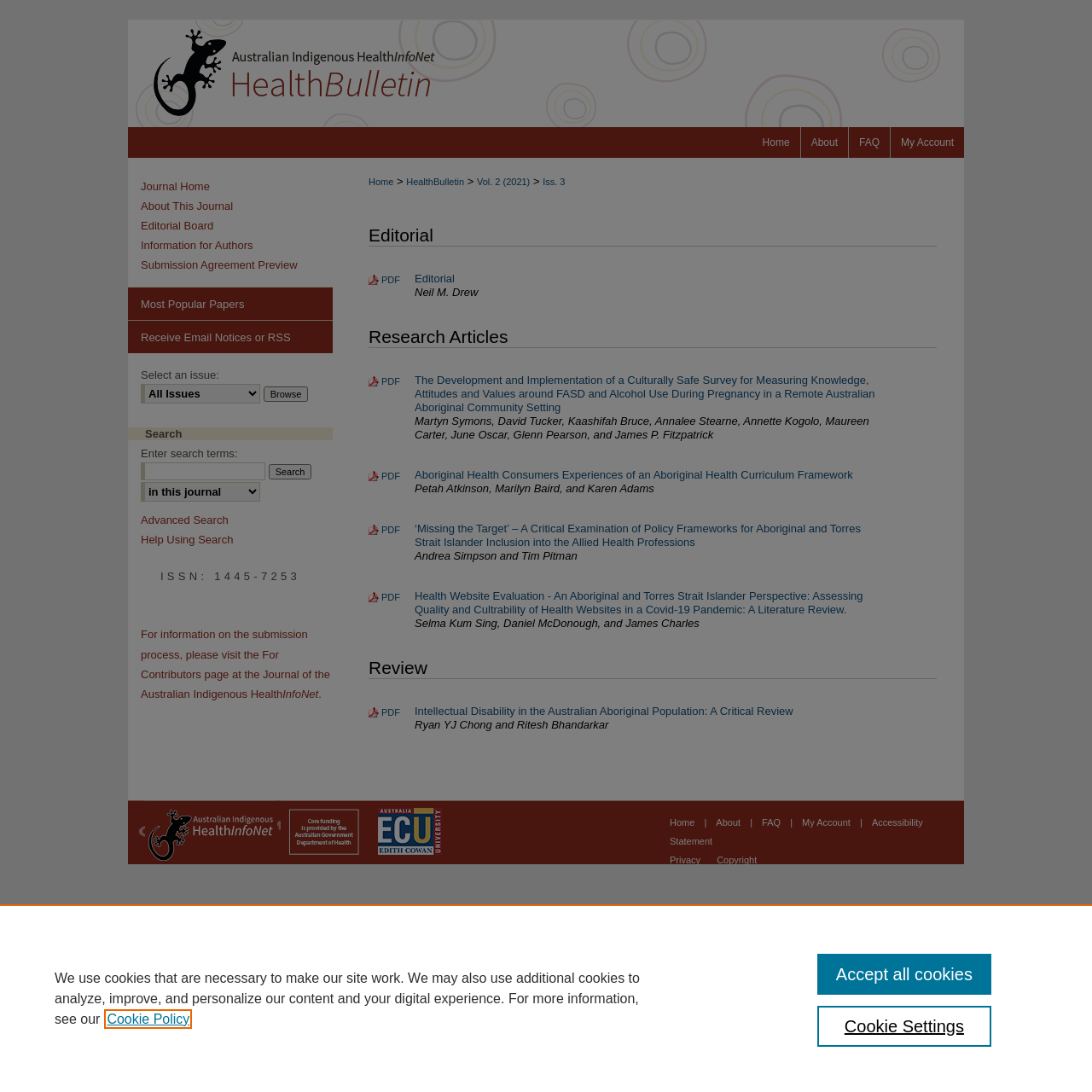Pinpoint the bounding box coordinates of the element that must be clicked to accomplish the following instruction: "Search for something". The coordinates should be in the format of four float numbers between 0 and 1, i.e., [left, top, right, bottom].

[0.129, 0.423, 0.243, 0.439]